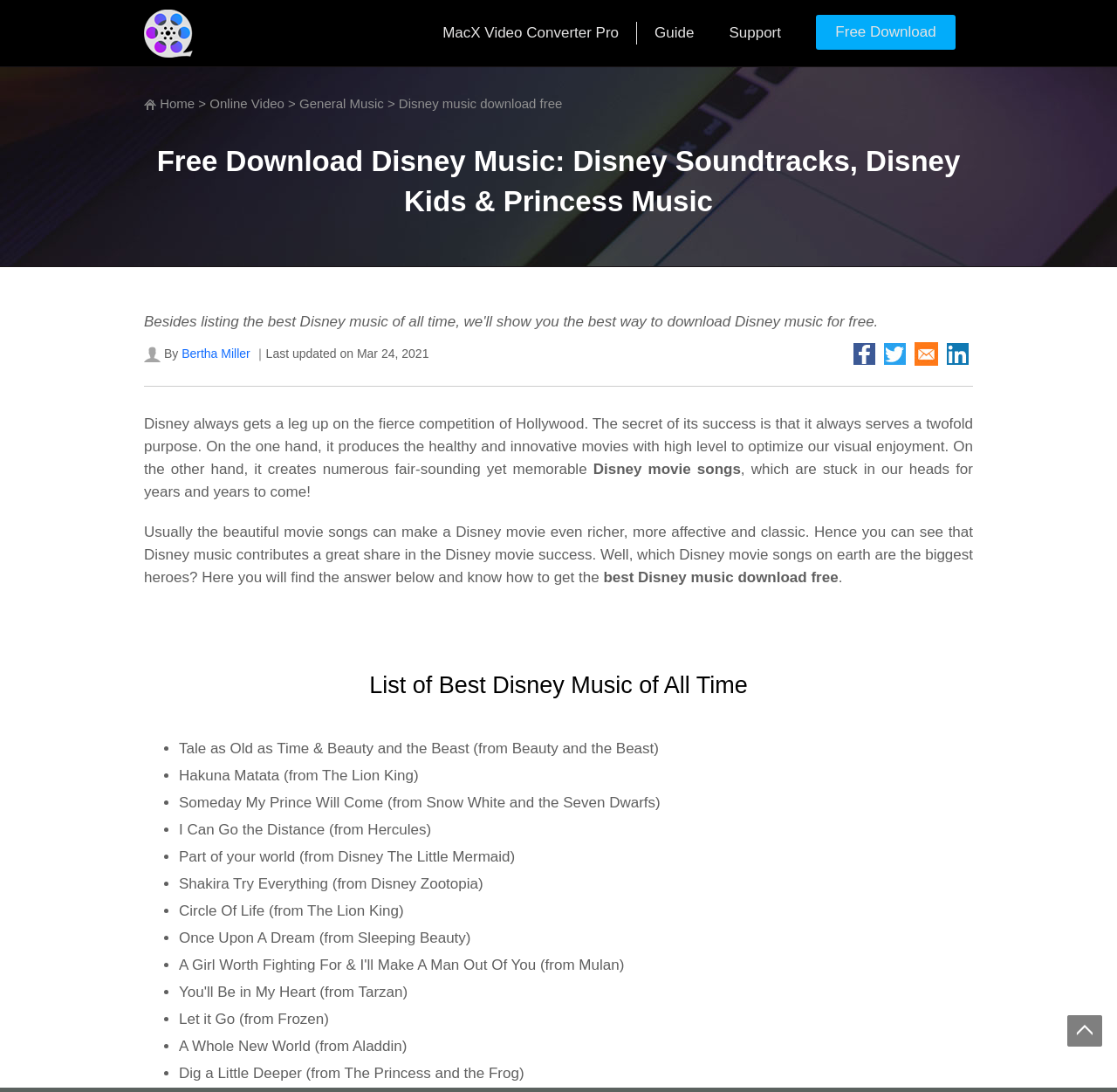What is the last updated date of the article?
Use the information from the screenshot to give a comprehensive response to the question.

The answer can be found by looking at the heading section, where there is a static text 'Last updated on' followed by a time element showing the date 'Mar 24, 2021', indicating that the article was last updated on this date.